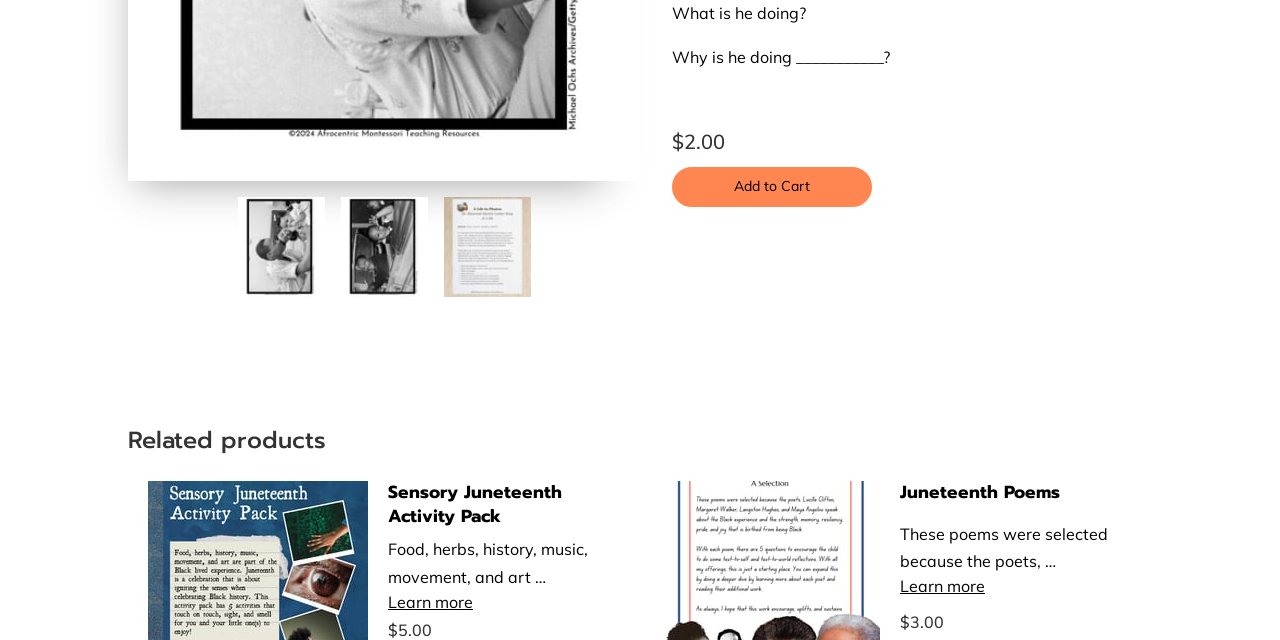Using the element description: "Learn more", determine the bounding box coordinates. The coordinates should be in the format [left, top, right, bottom], with values between 0 and 1.

[0.703, 0.9, 0.77, 0.931]